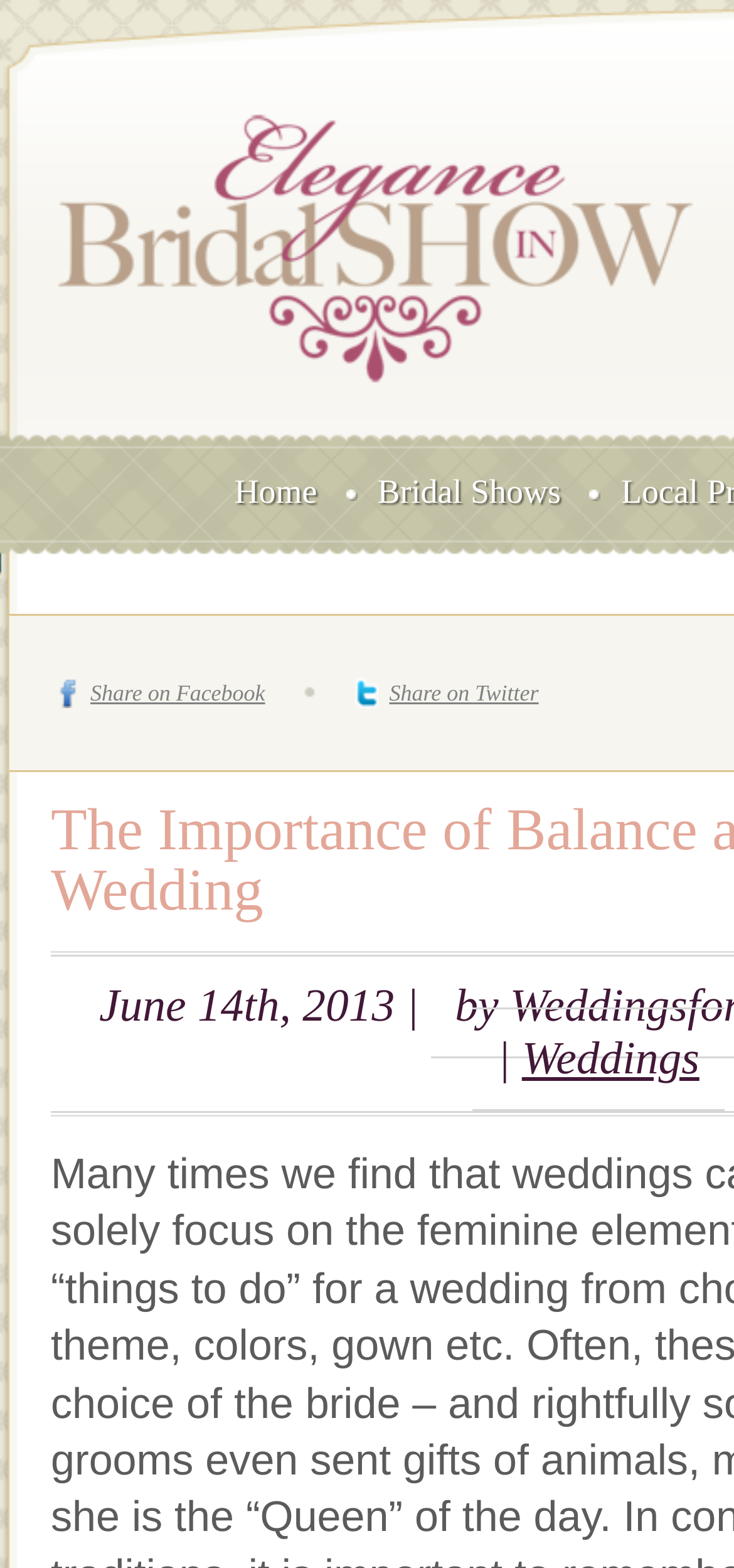How many main navigation links are there?
Analyze the image and provide a thorough answer to the question.

I identified three main navigation links on the webpage, which are 'Home', 'Bridal Shows', and 'Weddings', so there are 3 main navigation links.